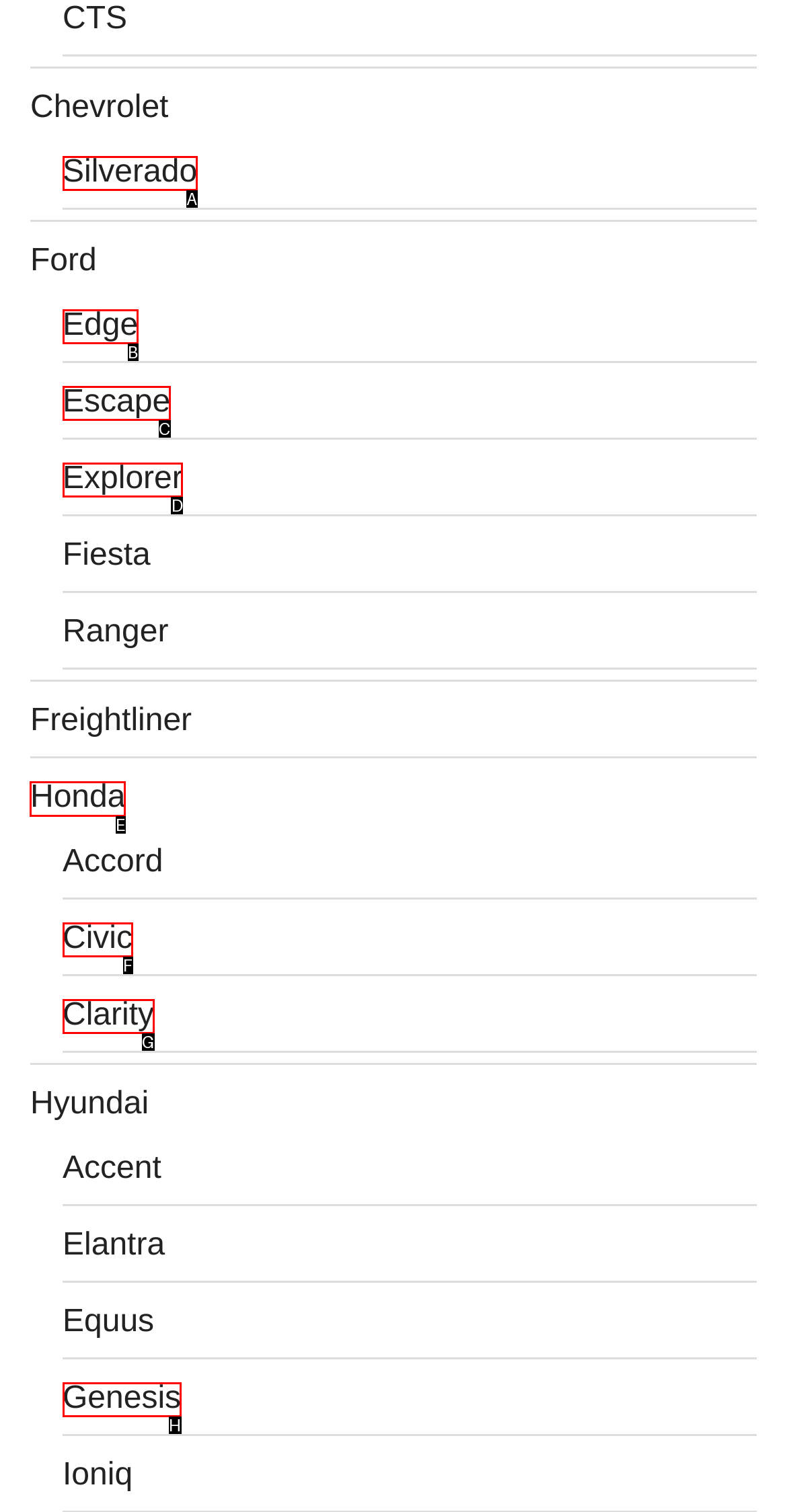Determine which letter corresponds to the UI element to click for this task: Learn about Honda
Respond with the letter from the available options.

E